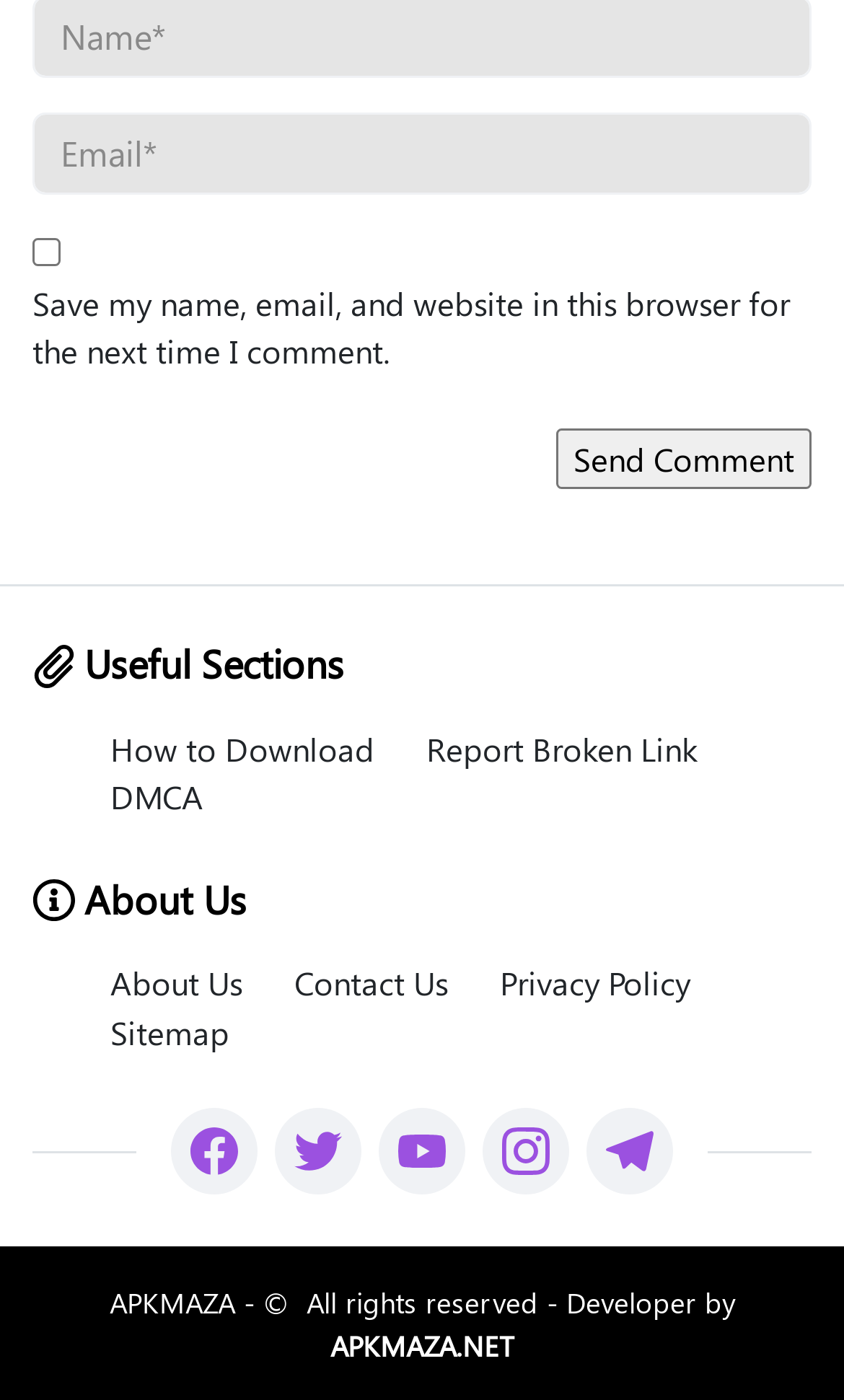Provide your answer in a single word or phrase: 
What type of content is available on this website?

Downloads and information